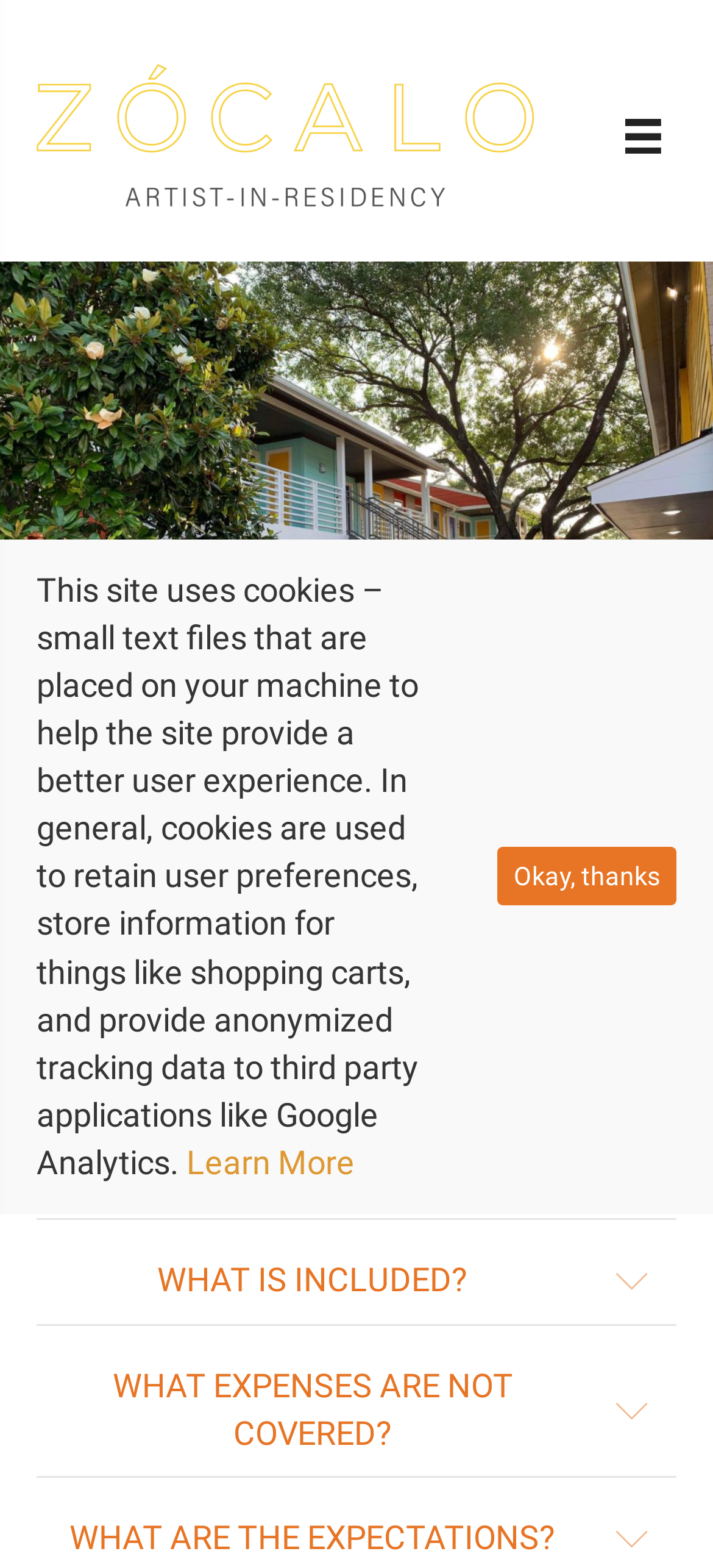Locate the bounding box coordinates of the element I should click to achieve the following instruction: "Click the link to learn more about cookies".

[0.262, 0.729, 0.497, 0.753]